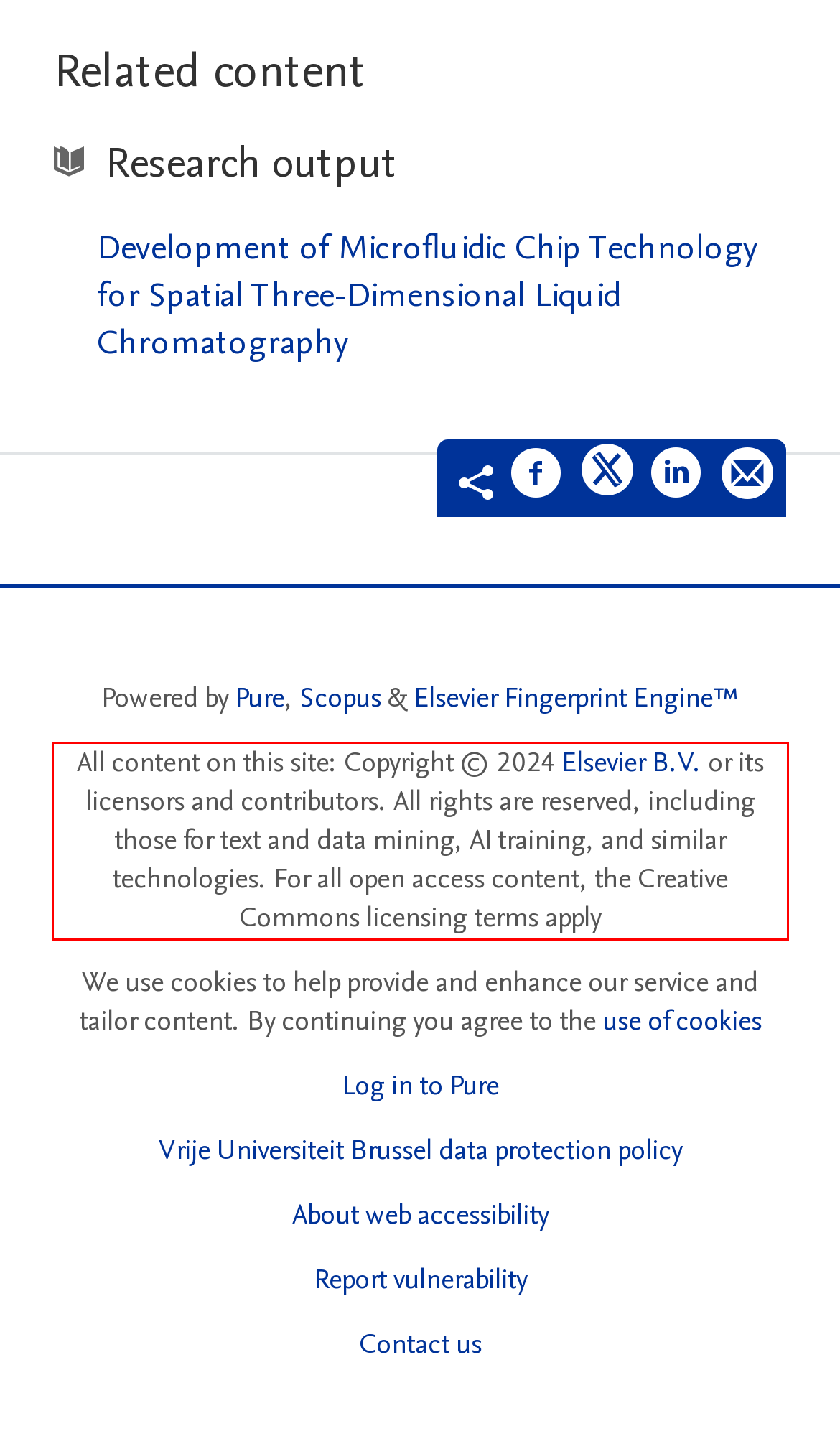Please extract the text content within the red bounding box on the webpage screenshot using OCR.

All content on this site: Copyright © 2024 Elsevier B.V. or its licensors and contributors. All rights are reserved, including those for text and data mining, AI training, and similar technologies. For all open access content, the Creative Commons licensing terms apply